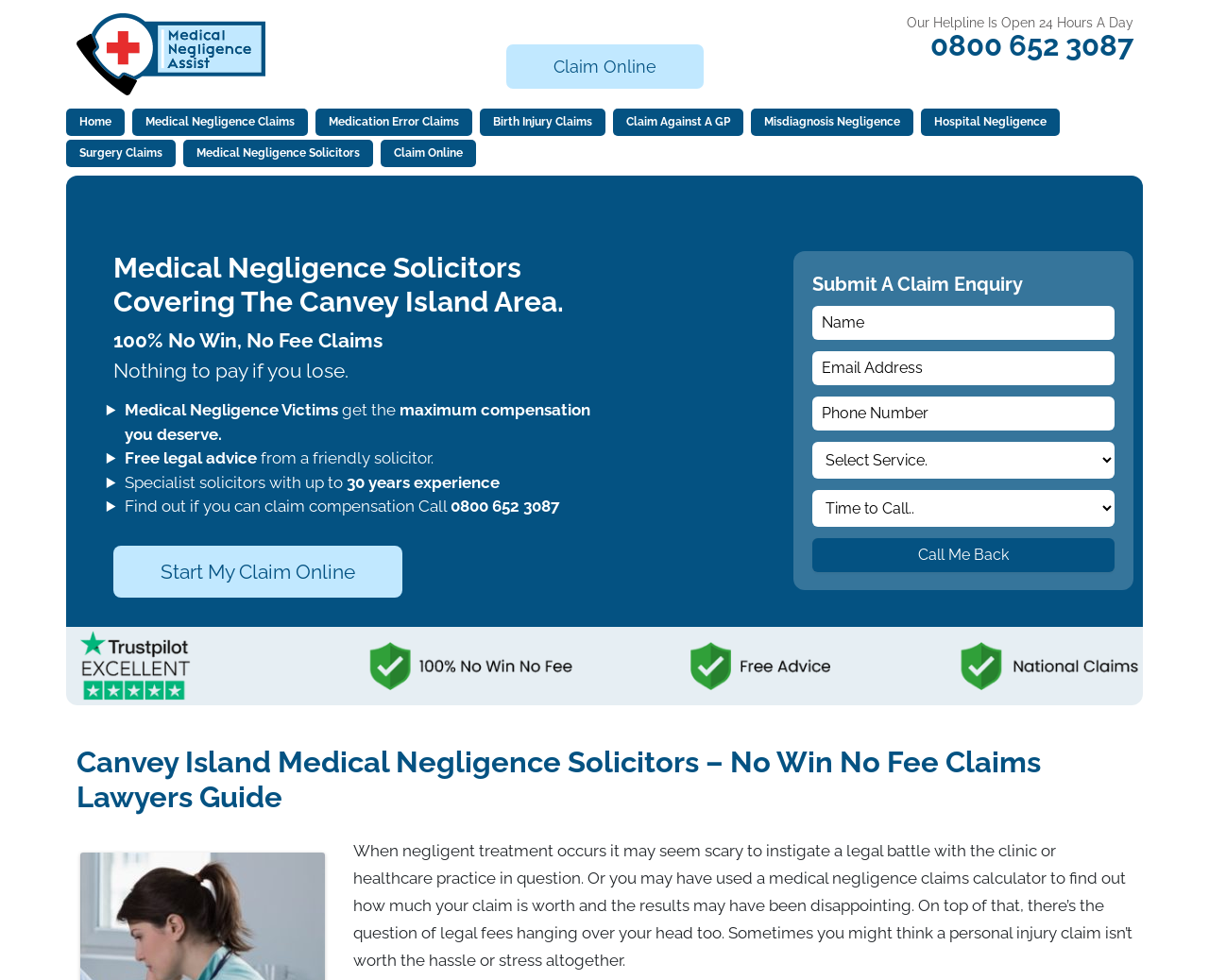Using the description "Home", locate and provide the bounding box of the UI element.

[0.055, 0.11, 0.103, 0.138]